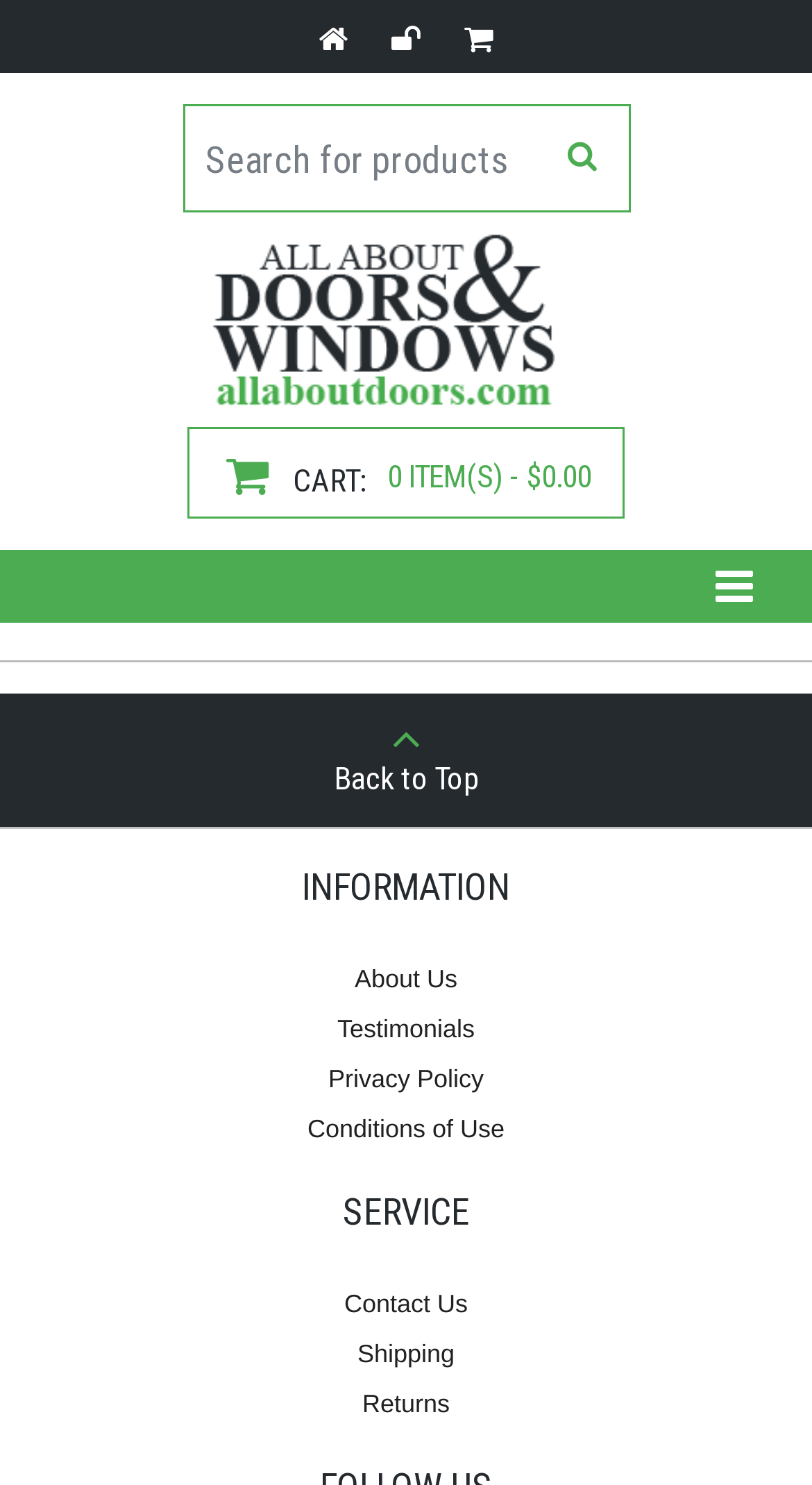Locate the bounding box coordinates of the element's region that should be clicked to carry out the following instruction: "Fill out a multipoint lock worksheet". The coordinates need to be four float numbers between 0 and 1, i.e., [left, top, right, bottom].

[0.551, 0.517, 0.631, 0.542]